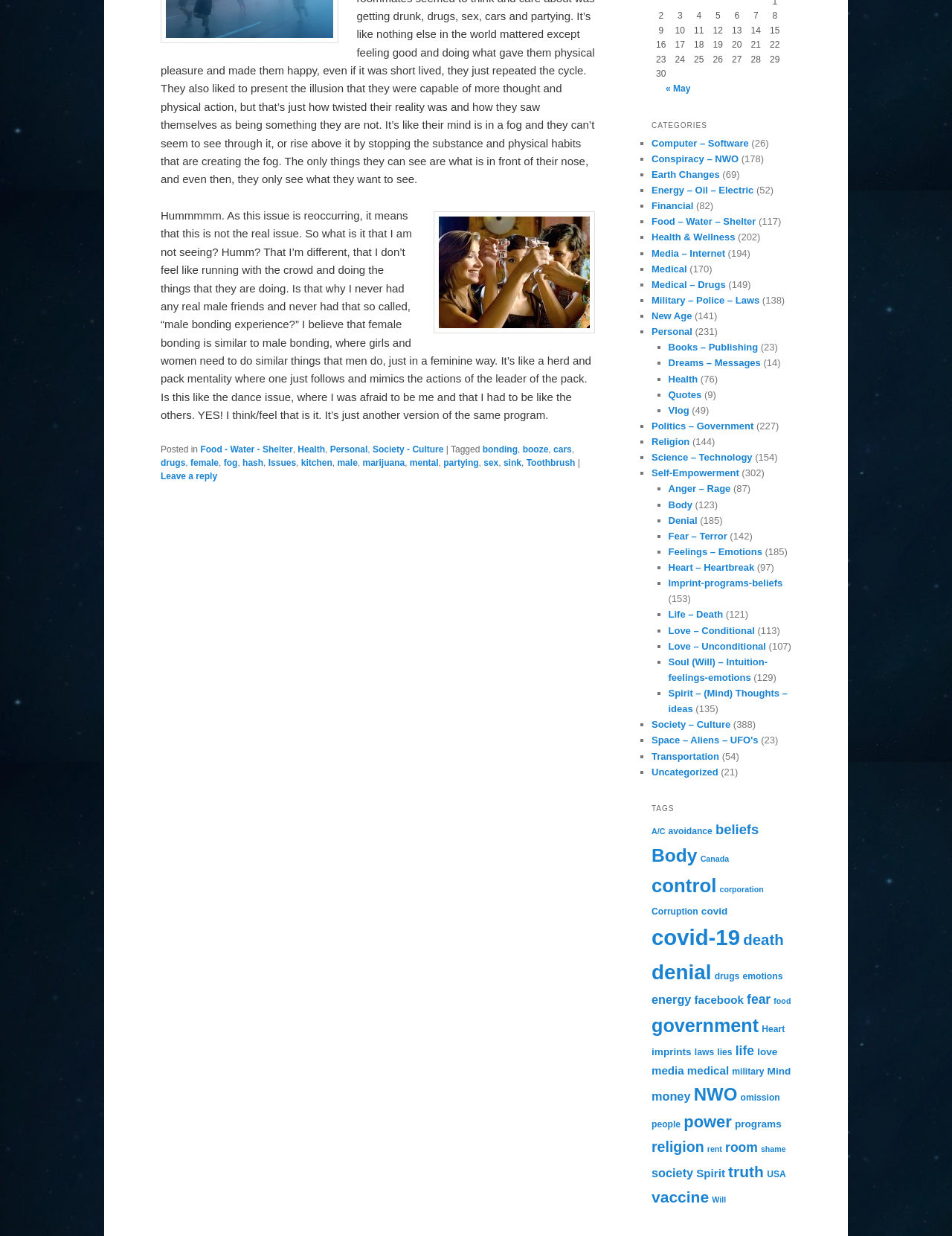Analyze the image and give a detailed response to the question:
What is the purpose of the grid cells?

The grid cells appear to be a calendar, with numbers from 2 to 30 listed. The purpose of the grid cells is to display a calendar, likely for the current month.